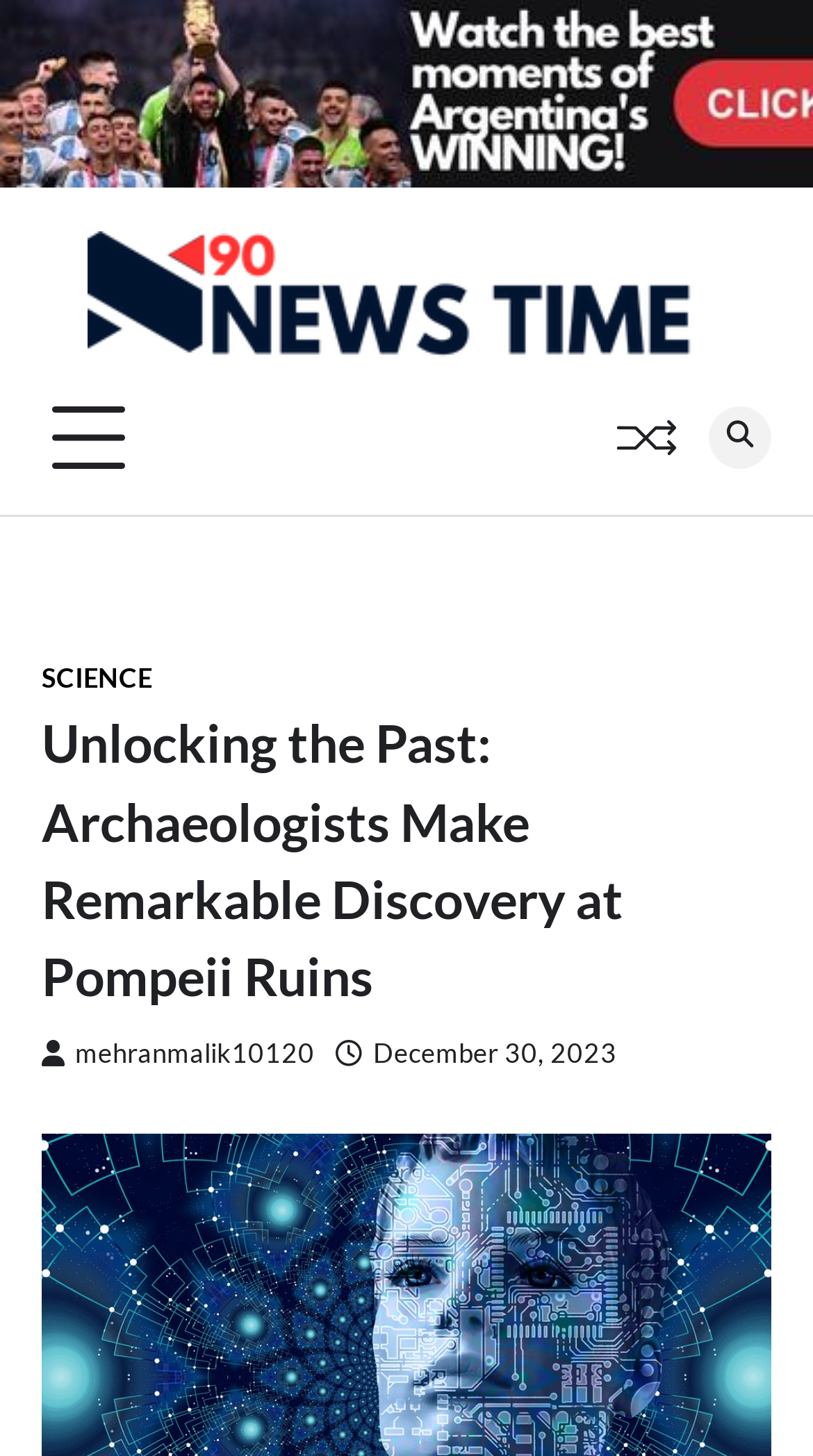Provide a one-word or brief phrase answer to the question:
How many images are there at the top of the webpage?

2